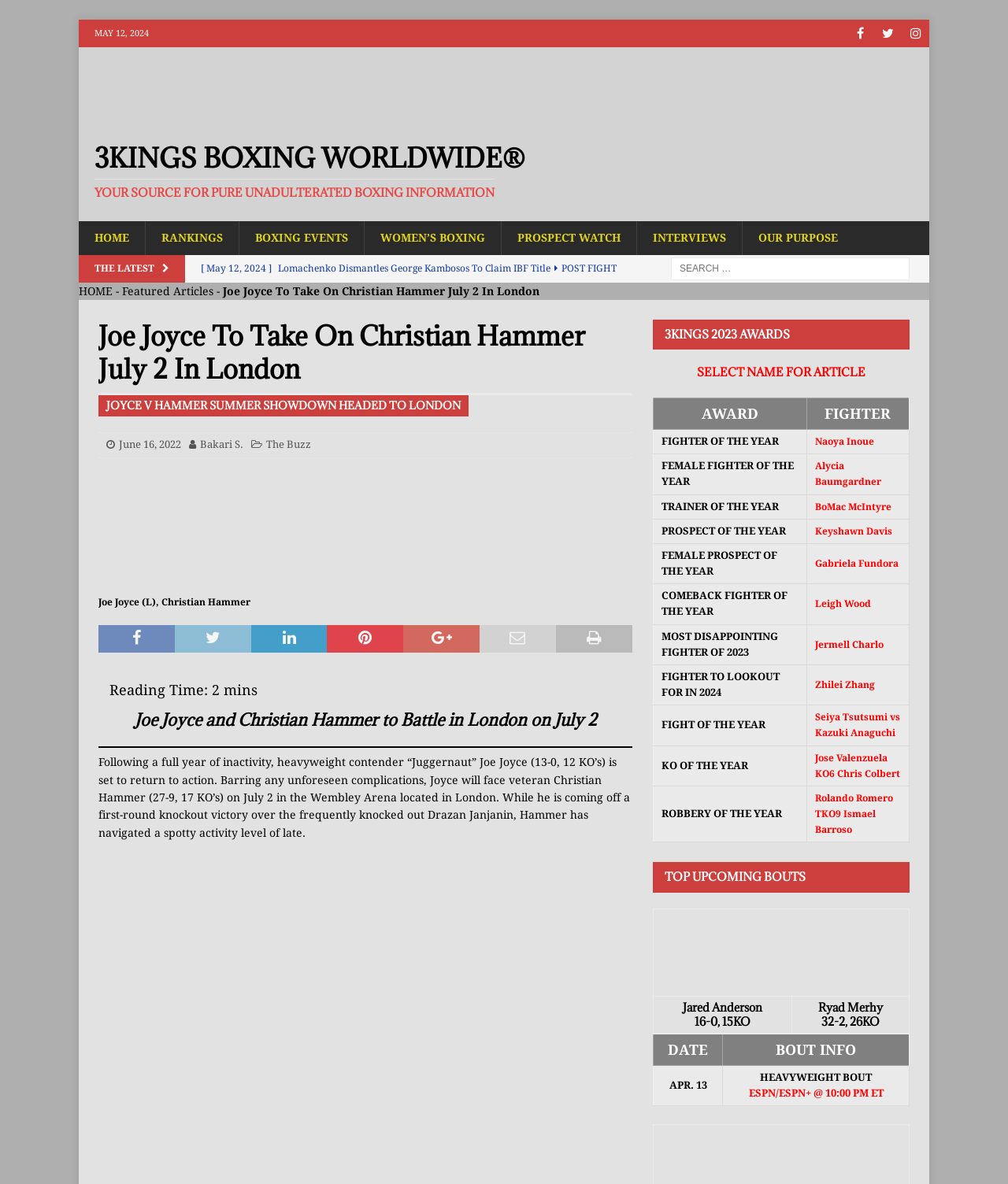What is the name of the award mentioned in the article?
Use the screenshot to answer the question with a single word or phrase.

3KINGS 2023 AWARDS